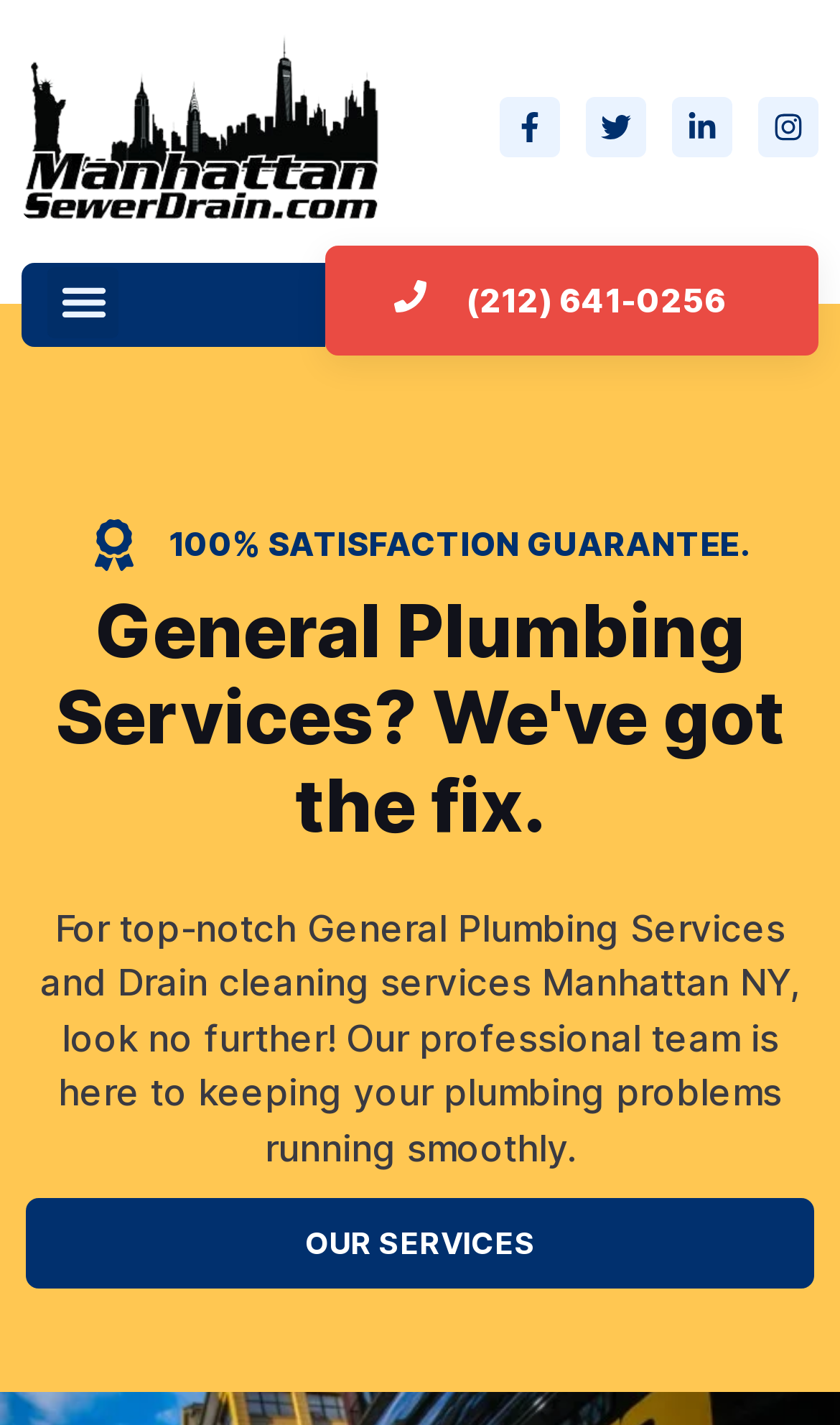Give a concise answer using one word or a phrase to the following question:
What is the main service offered by the company?

General Plumbing Services